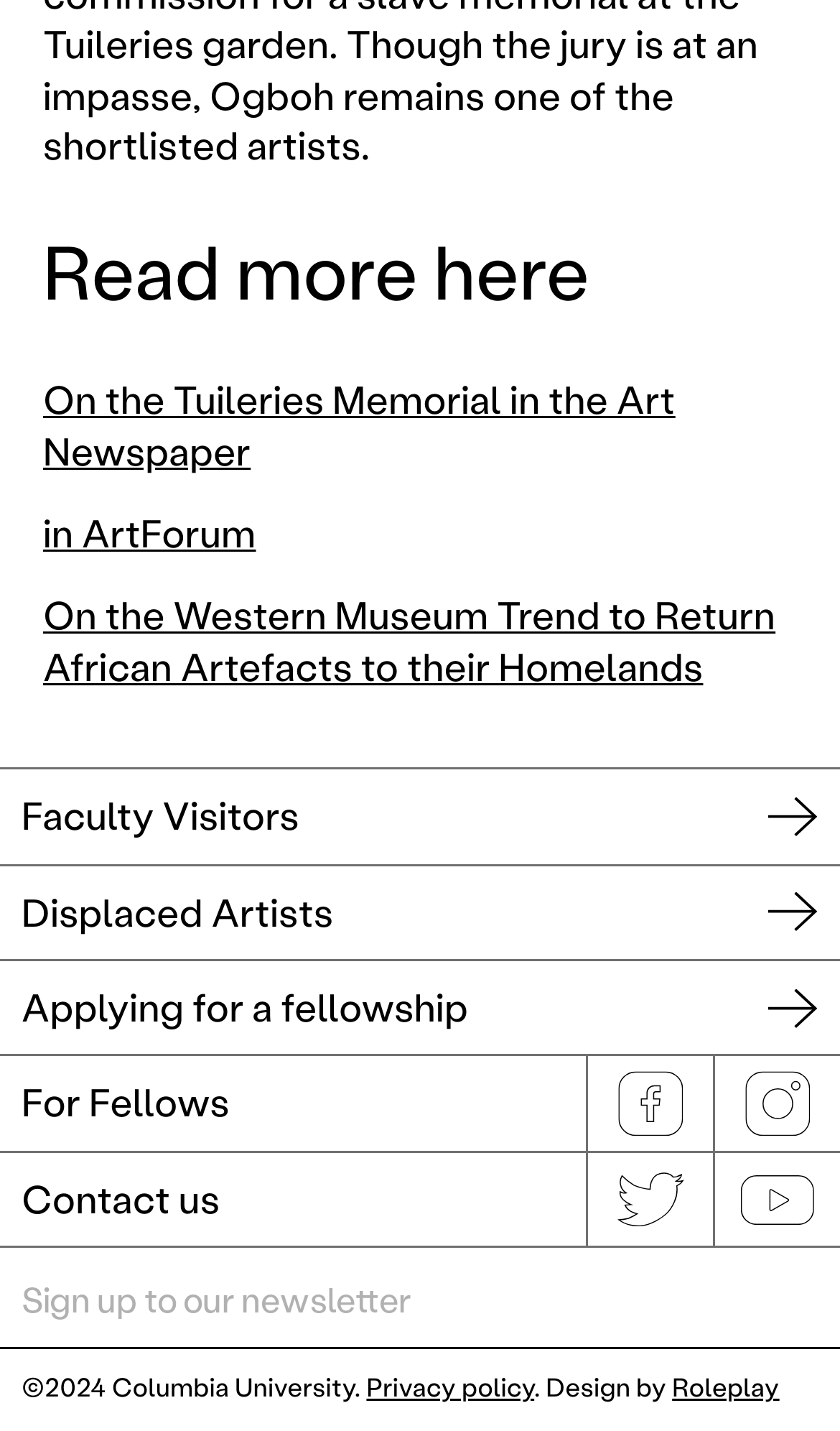Please identify the bounding box coordinates of the element I should click to complete this instruction: 'Apply for a fellowship'. The coordinates should be given as four float numbers between 0 and 1, like this: [left, top, right, bottom].

[0.0, 0.672, 1.0, 0.737]